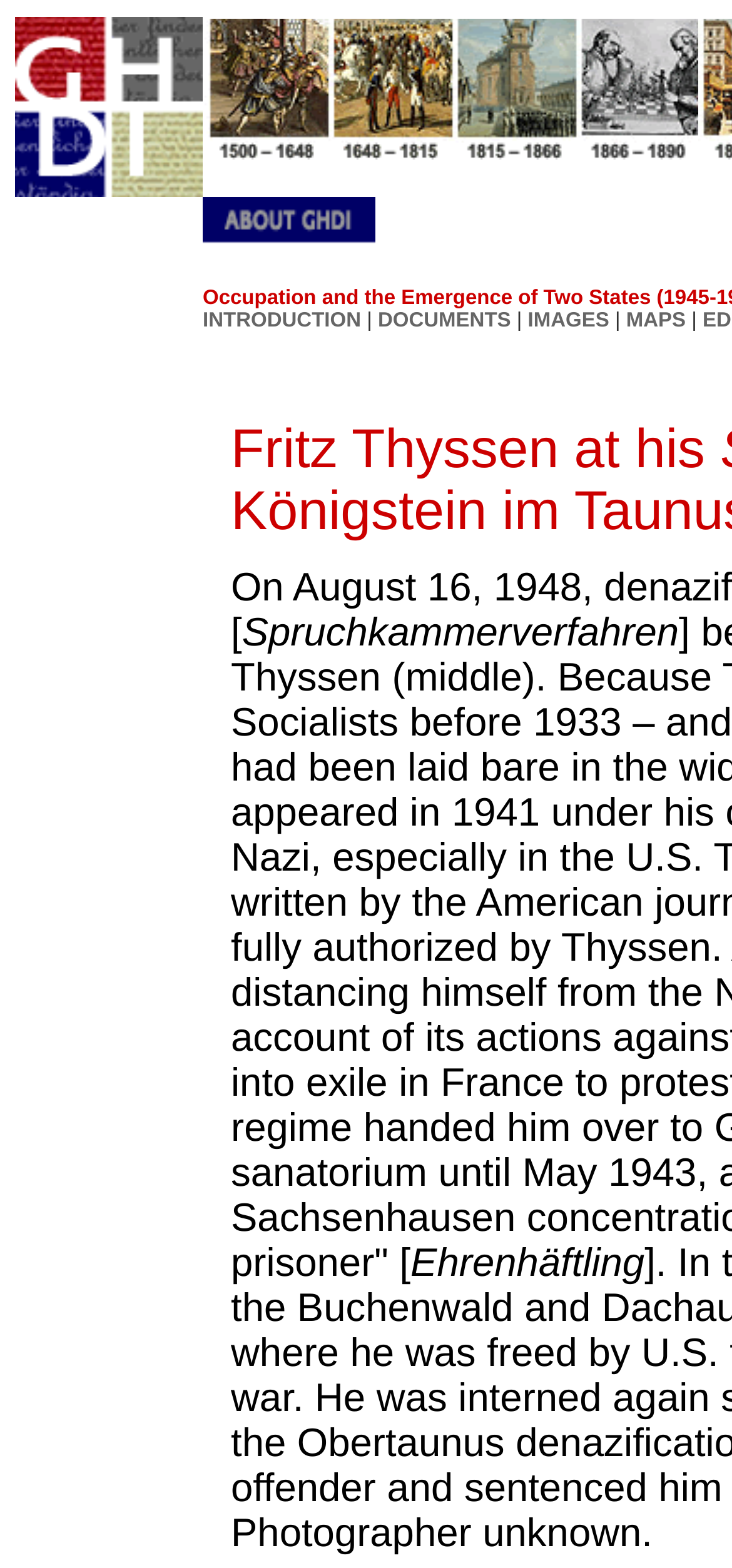How many links are in the top navigation bar?
Refer to the screenshot and answer in one word or phrase.

5